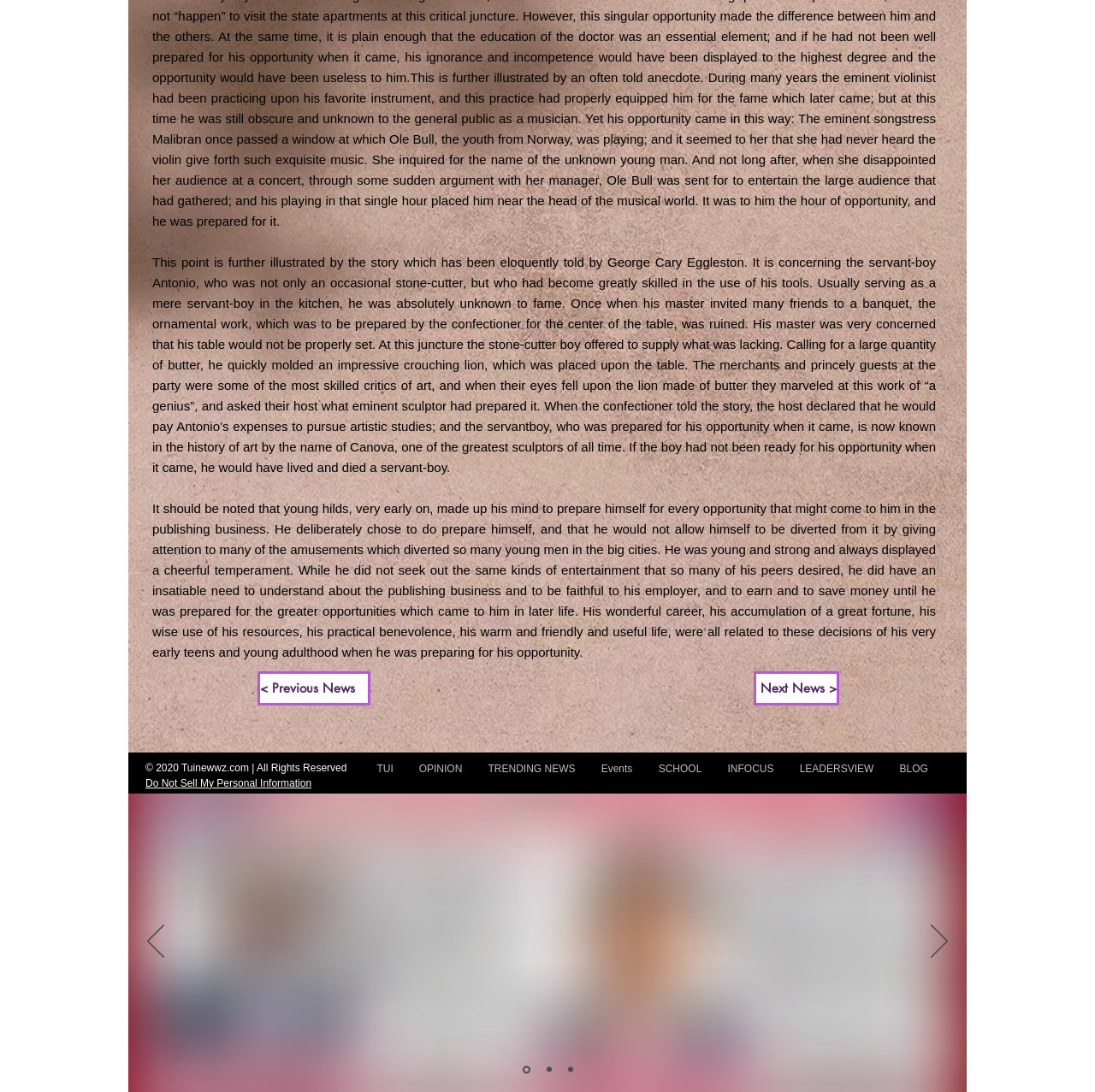Identify the bounding box coordinates for the UI element described as: "Next News >". The coordinates should be provided as four floats between 0 and 1: [left, top, right, bottom].

[0.688, 0.615, 0.766, 0.646]